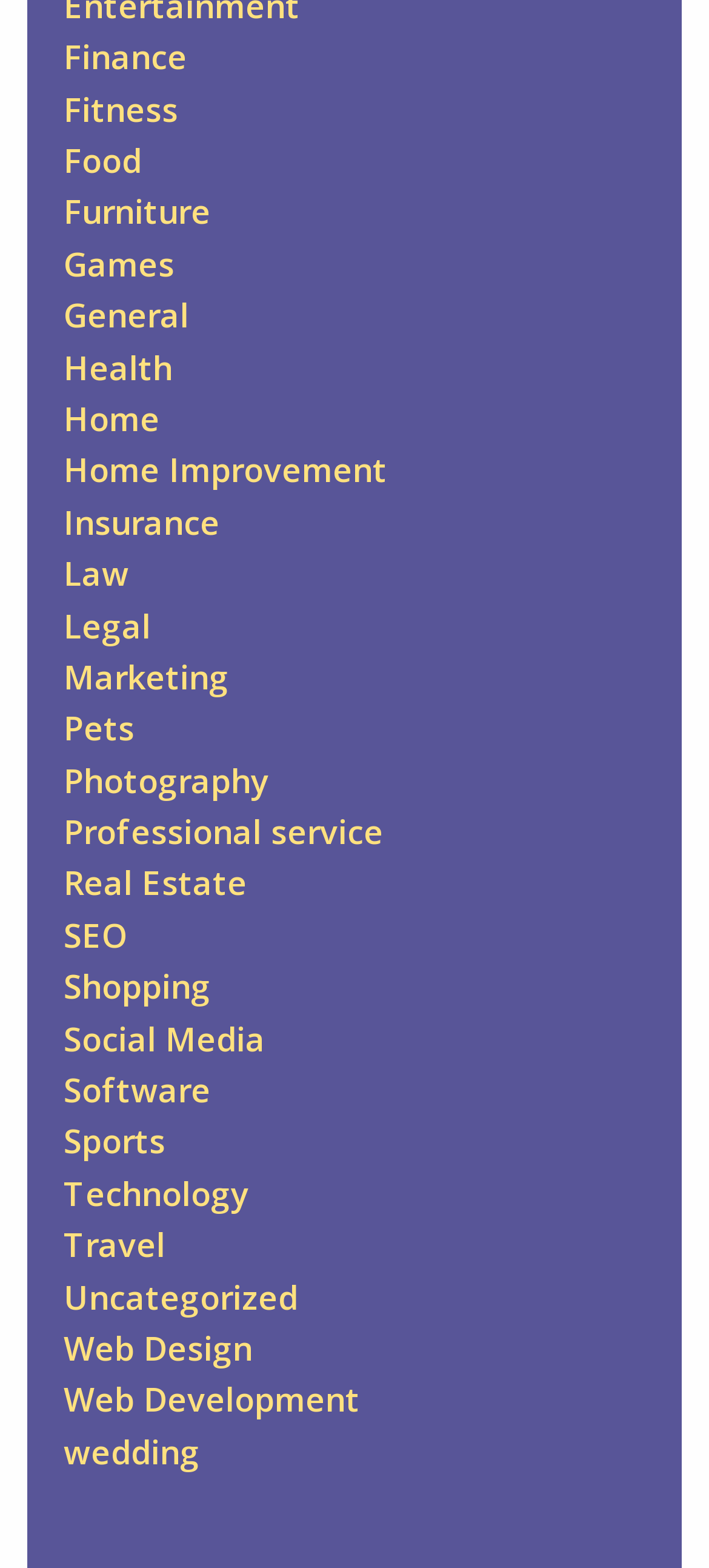Determine the bounding box coordinates of the clickable region to carry out the instruction: "Explore Web Development".

[0.09, 0.879, 0.508, 0.906]